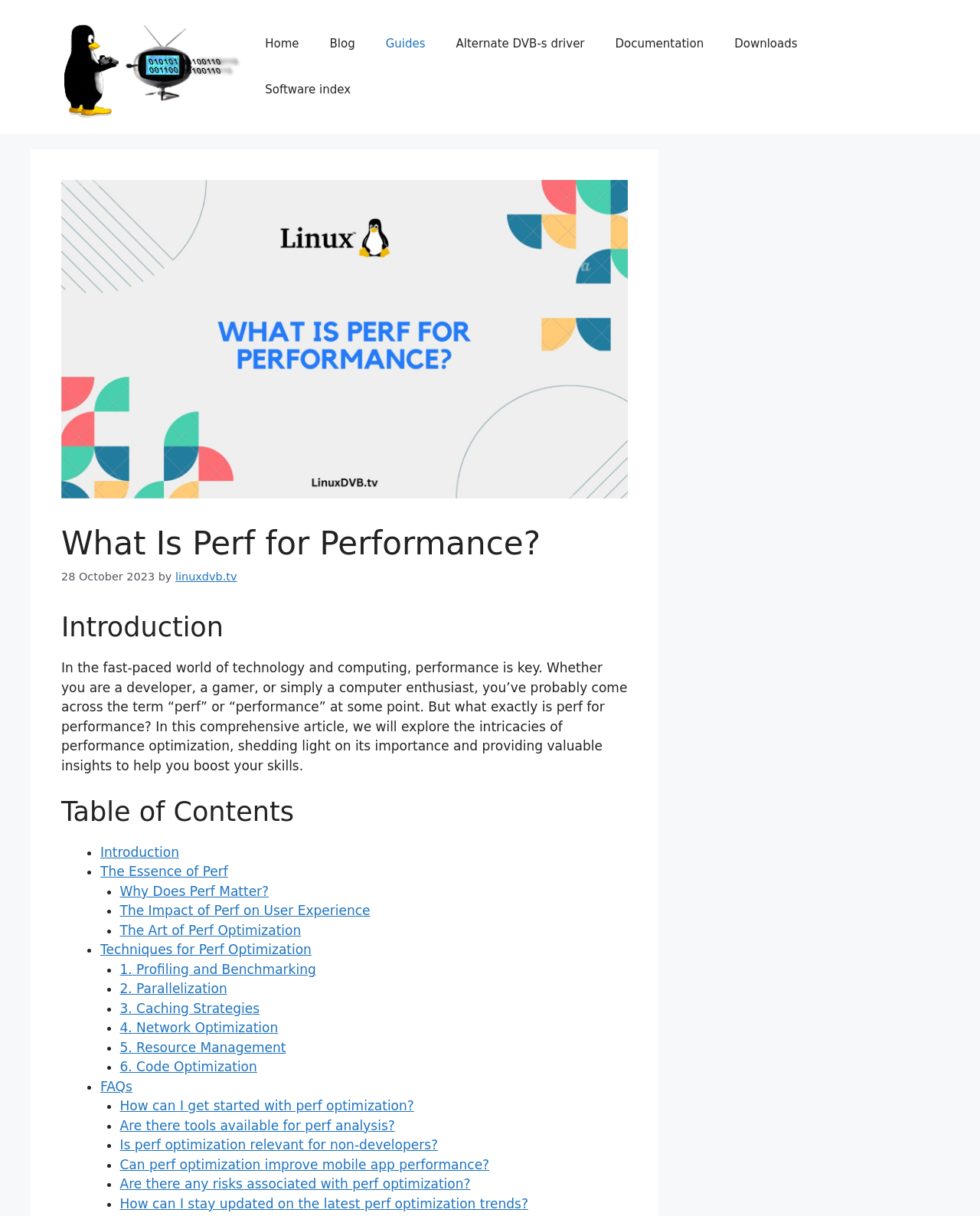Please identify the bounding box coordinates of the element I should click to complete this instruction: 'Go to the 'Blog' page'. The coordinates should be given as four float numbers between 0 and 1, like this: [left, top, right, bottom].

[0.321, 0.017, 0.378, 0.055]